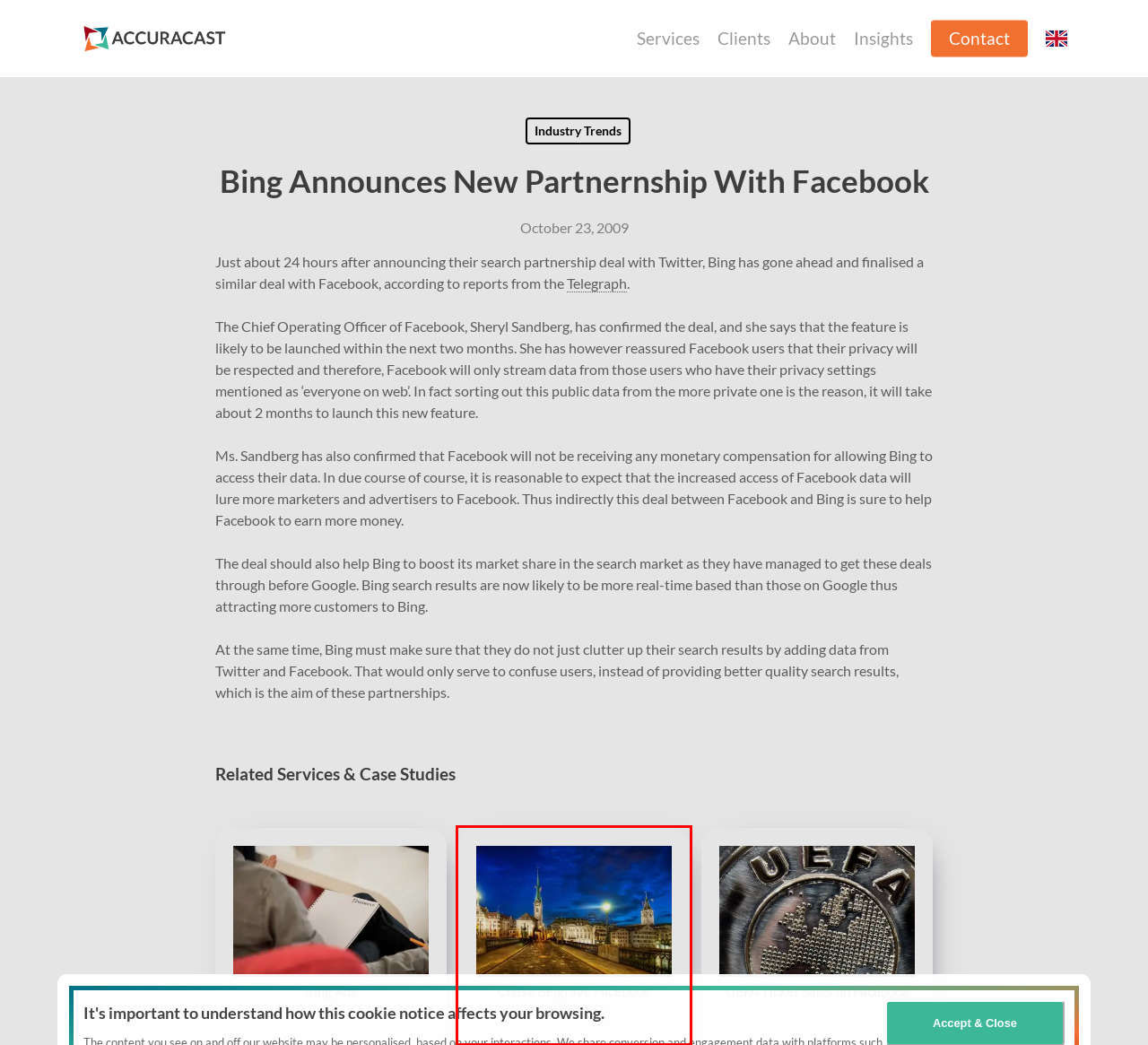You are presented with a screenshot of a webpage that includes a red bounding box around an element. Determine which webpage description best matches the page that results from clicking the element within the red bounding box. Here are the candidates:
A. Case Study: Chase Belgrave Facebook Marketing - AccuraCast
B. Case Study: Driving UEFA Ticket Sales on Social Media - AccuraCast
C. About AccuraCast
D. AccuraCast - International B2B Digital Marketing Agency
E. Digital Marketing News, Articles & Resources - AccuraCast
F. Contact AccuraCast
G. International B2B Digital Marketing Services - AccuraCast
H. AccuraCast's Clients

A